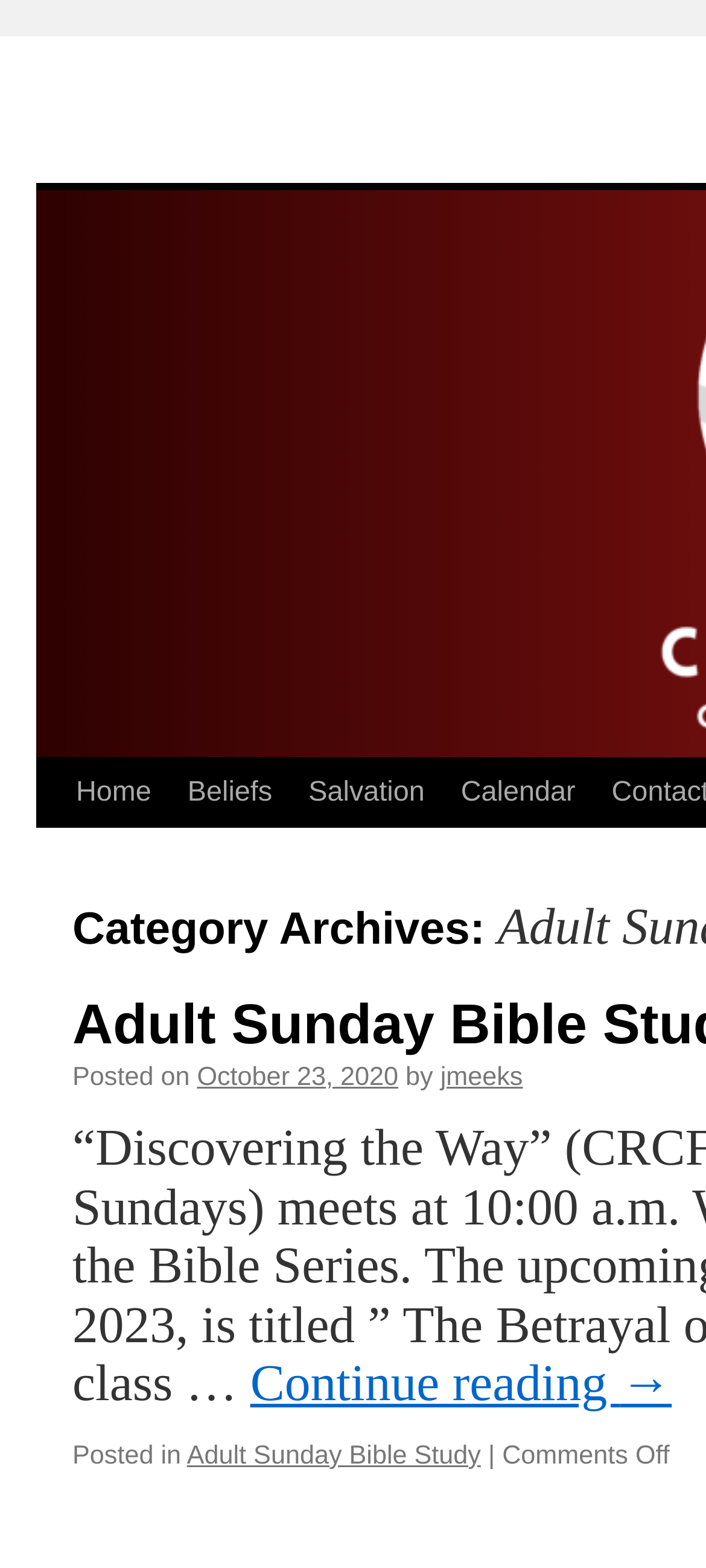What is the date of the article?
Please describe in detail the information shown in the image to answer the question.

I found a 'Posted on' label followed by a link 'October 23, 2020' at coordinates [0.279, 0.678, 0.564, 0.697], which indicates the date the article was posted.